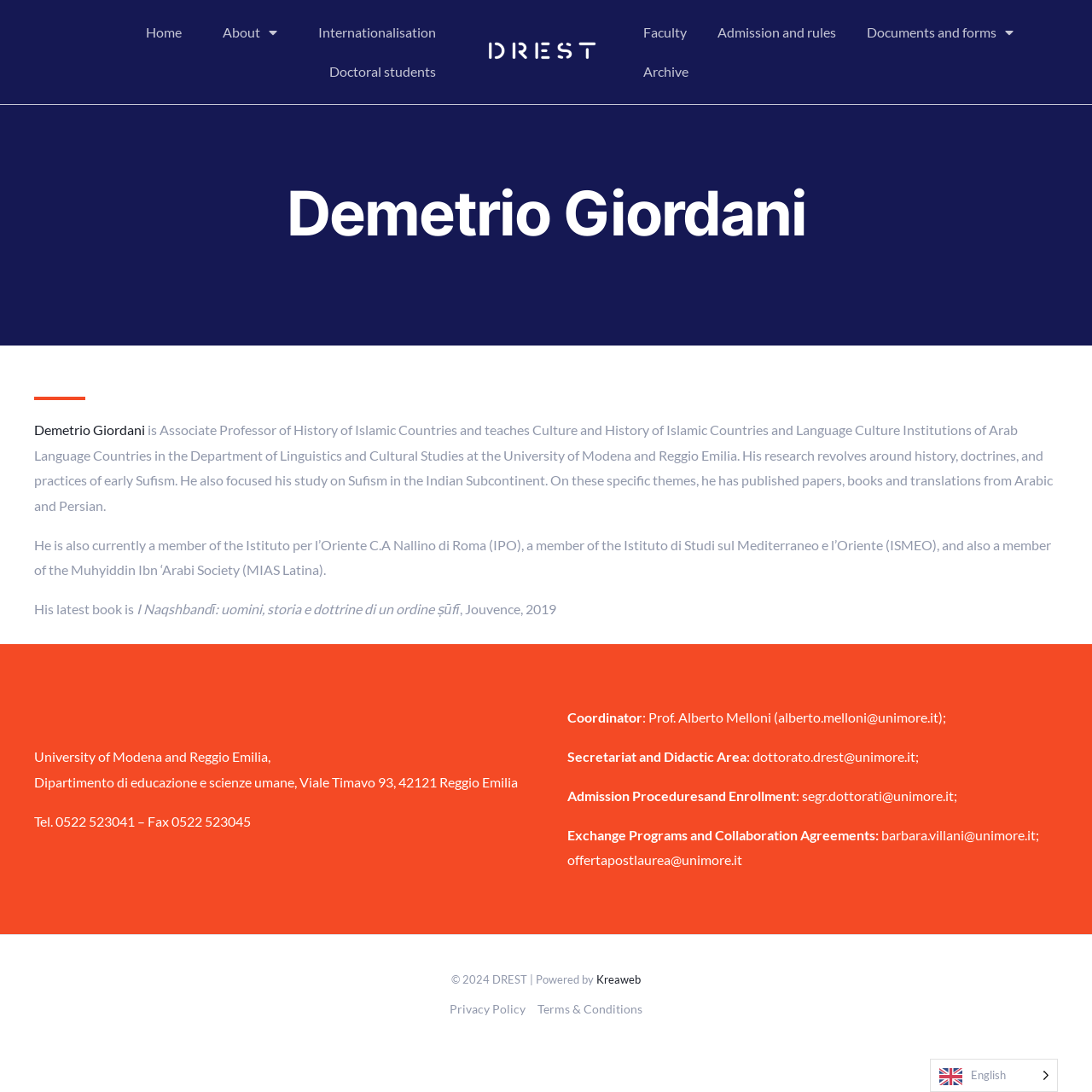Please specify the bounding box coordinates in the format (top-left x, top-left y, bottom-right x, bottom-right y), with all values as floating point numbers between 0 and 1. Identify the bounding box of the UI element described by: Archive

[0.575, 0.048, 0.644, 0.084]